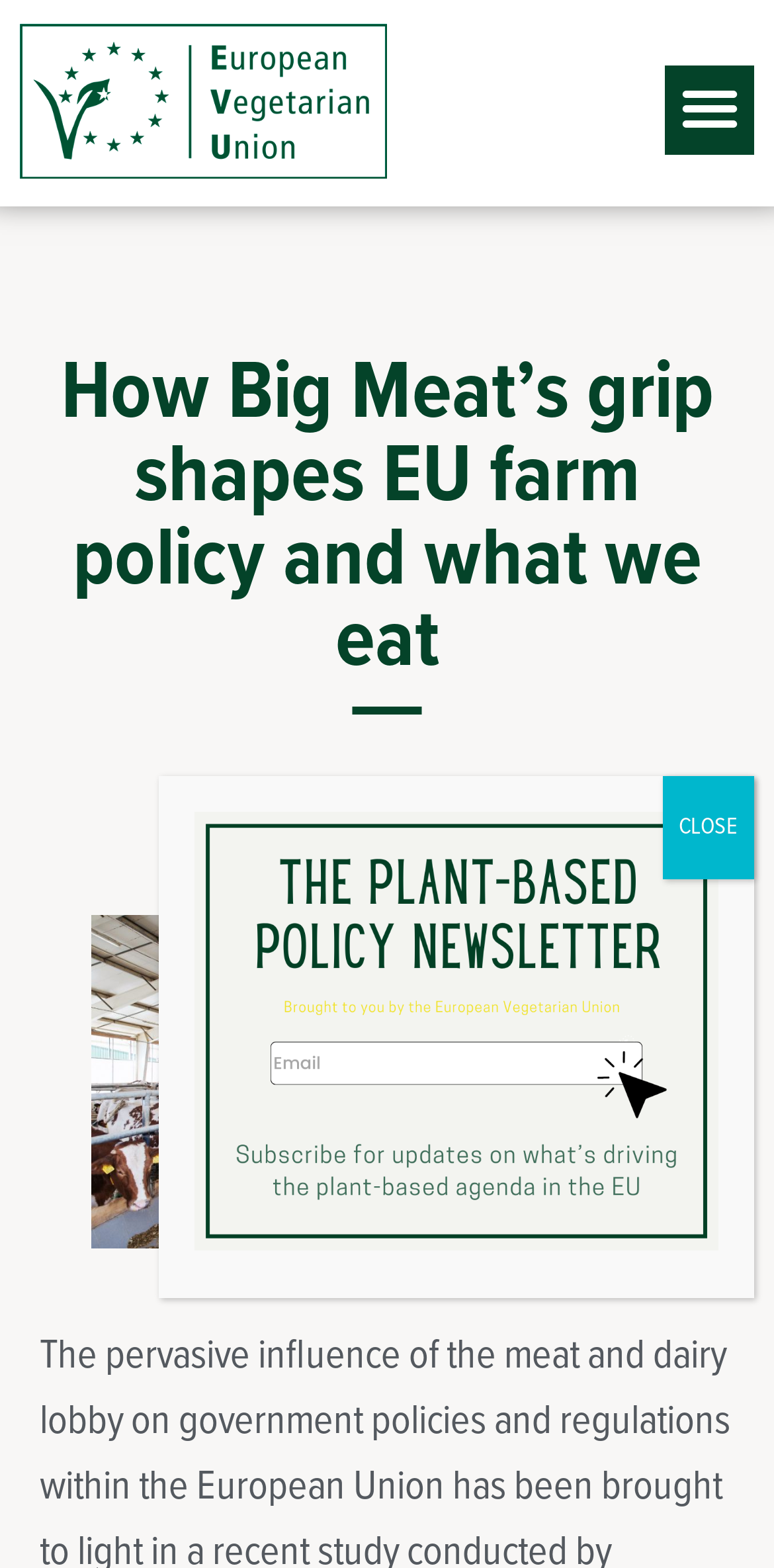Using the details in the image, give a detailed response to the question below:
What is the logo of the website?

I found the logo of the website by looking at the image element on the webpage, which is located at coordinates [0.026, 0.015, 0.5, 0.115]. The image is described as 'EVU Logo', which indicates the logo of the website.